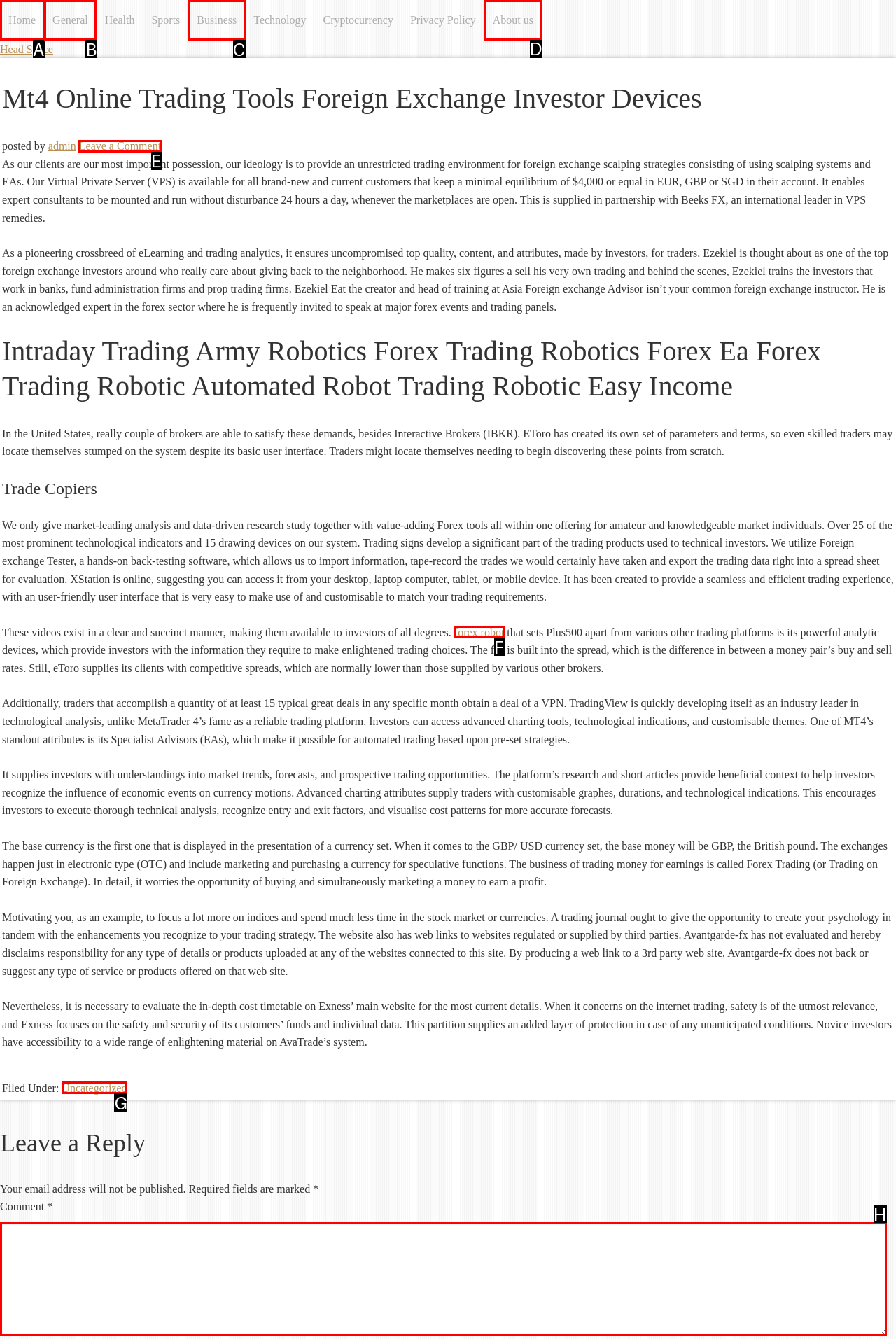For the instruction: Click on the 'About us' link, which HTML element should be clicked?
Respond with the letter of the appropriate option from the choices given.

D